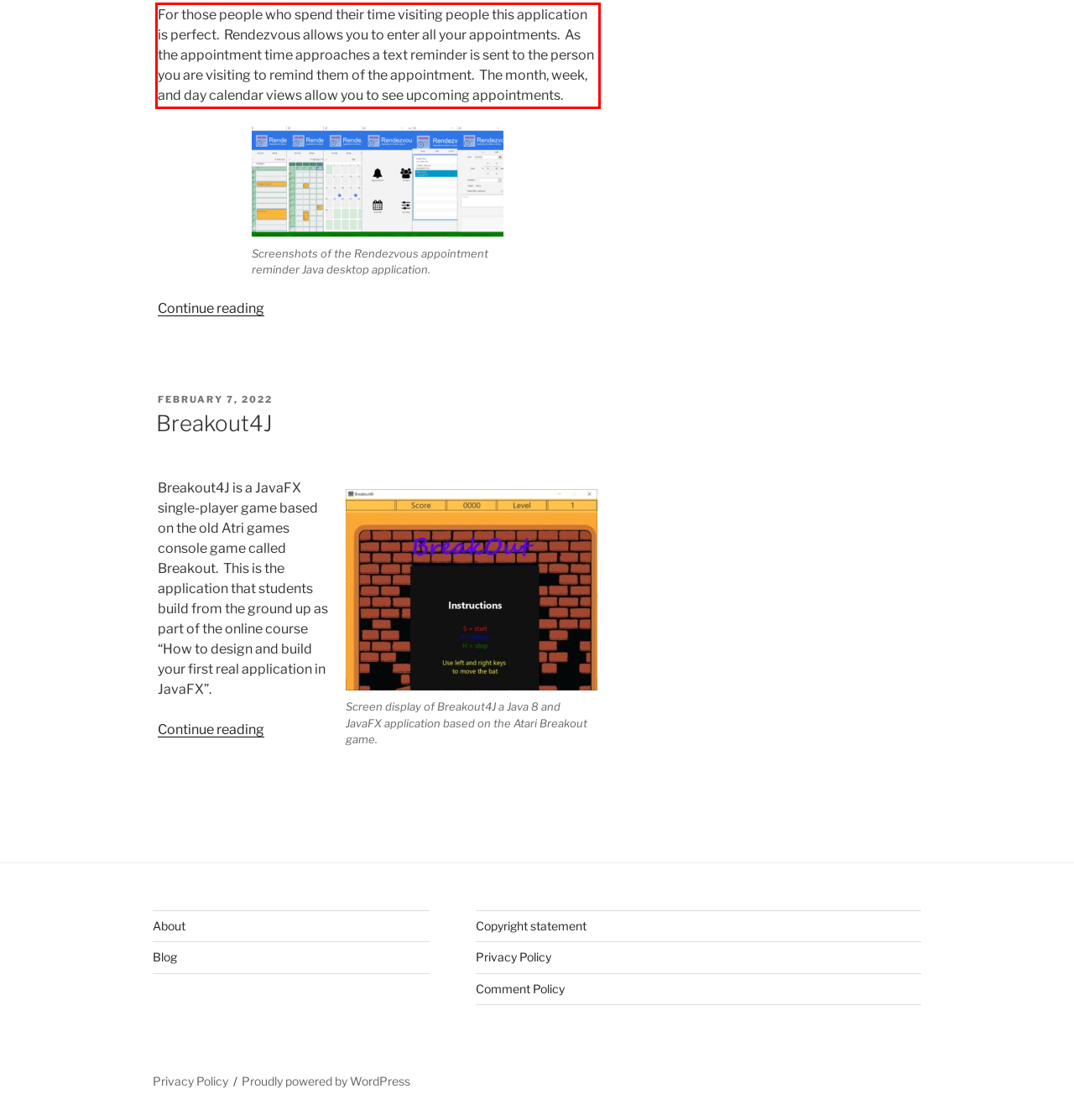You are given a webpage screenshot with a red bounding box around a UI element. Extract and generate the text inside this red bounding box.

For those people who spend their time visiting people this application is perfect. Rendezvous allows you to enter all your appointments. As the appointment time approaches a text reminder is sent to the person you are visiting to remind them of the appointment. The month, week, and day calendar views allow you to see upcoming appointments.